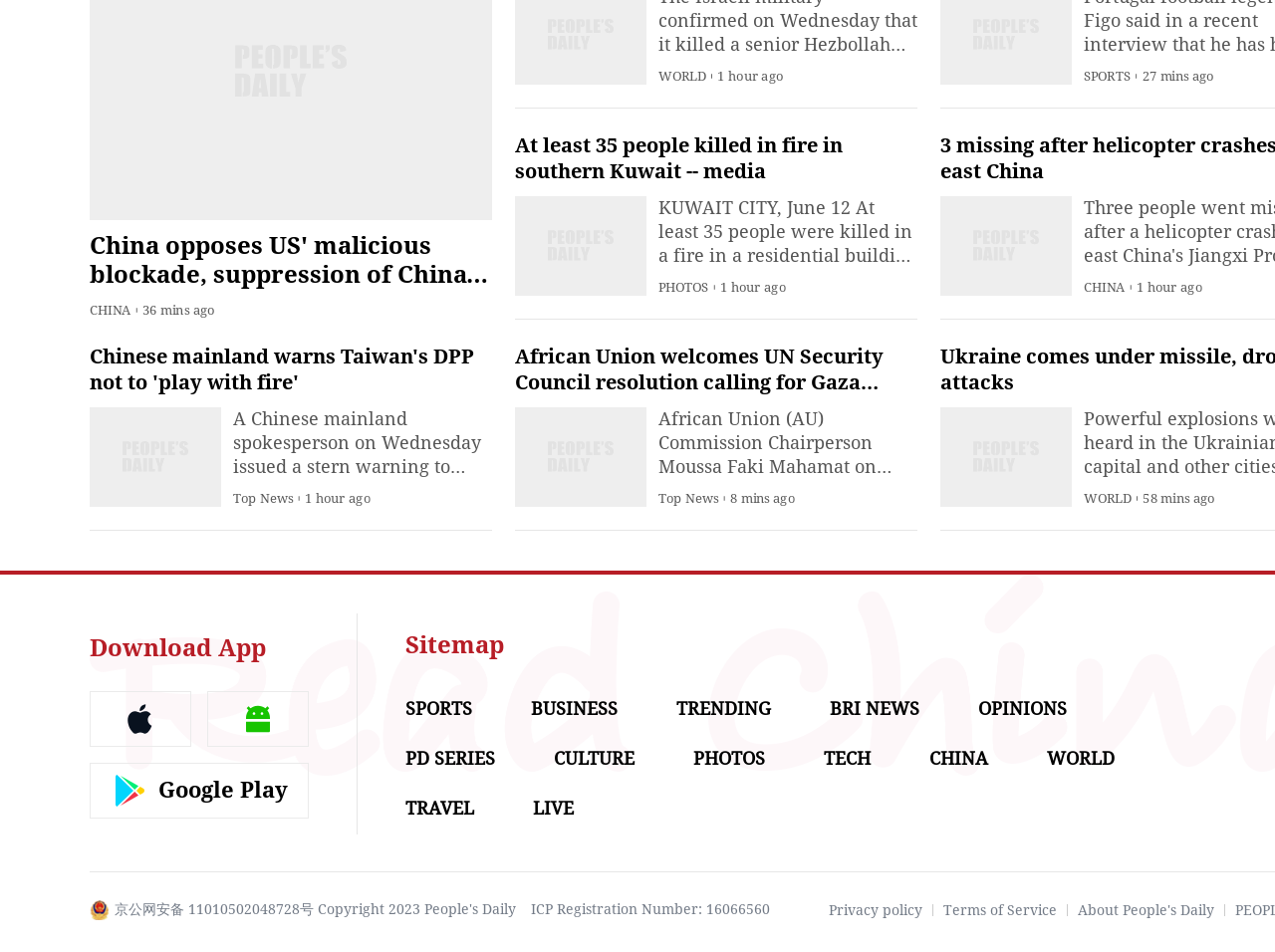Refer to the element description Google Play and identify the corresponding bounding box in the screenshot. Format the coordinates as (top-left x, top-left y, bottom-right x, bottom-right y) with values in the range of 0 to 1.

[0.07, 0.801, 0.242, 0.86]